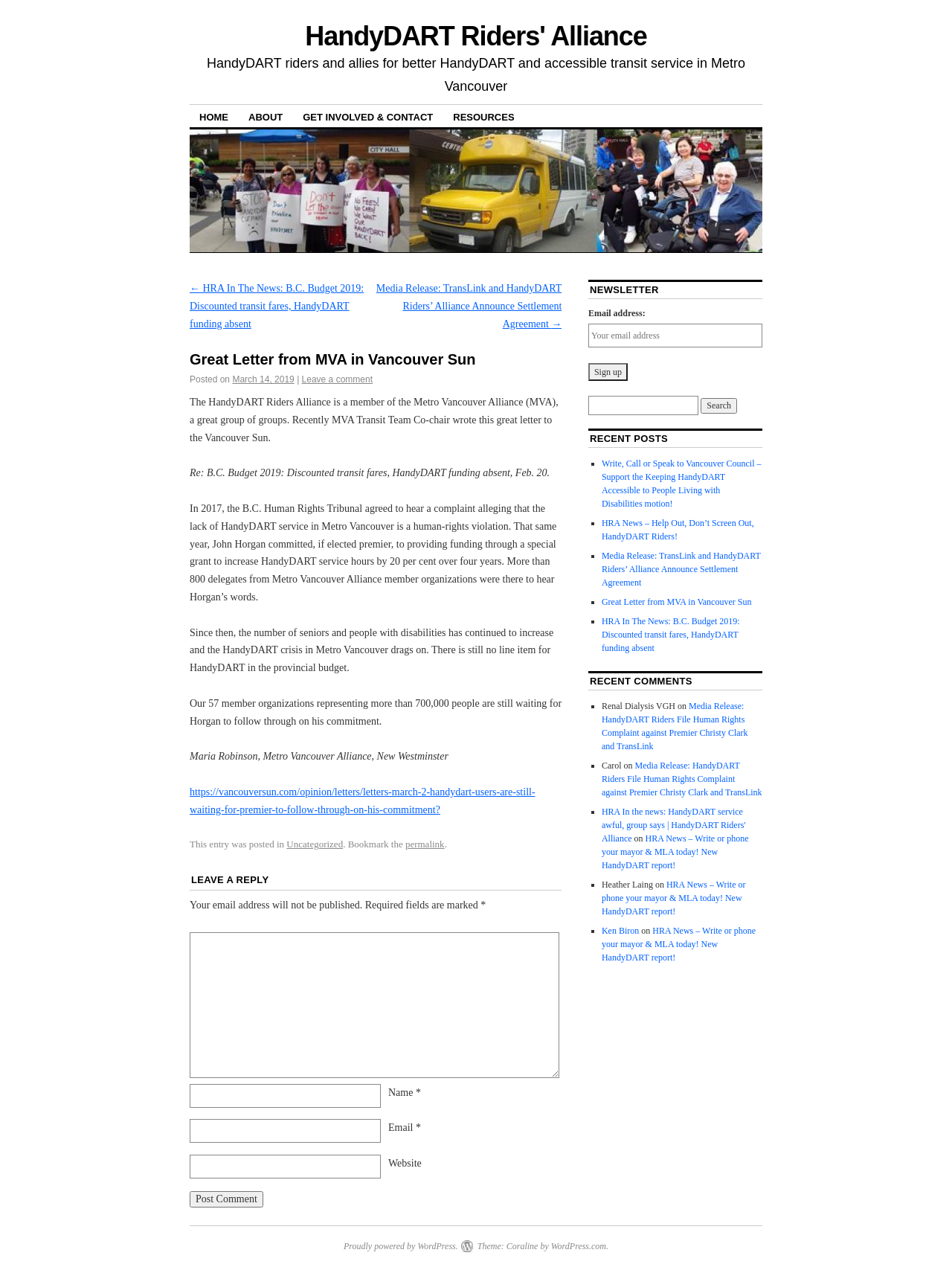Find the bounding box of the web element that fits this description: "name="submit" value="Post Comment"".

[0.199, 0.938, 0.276, 0.951]